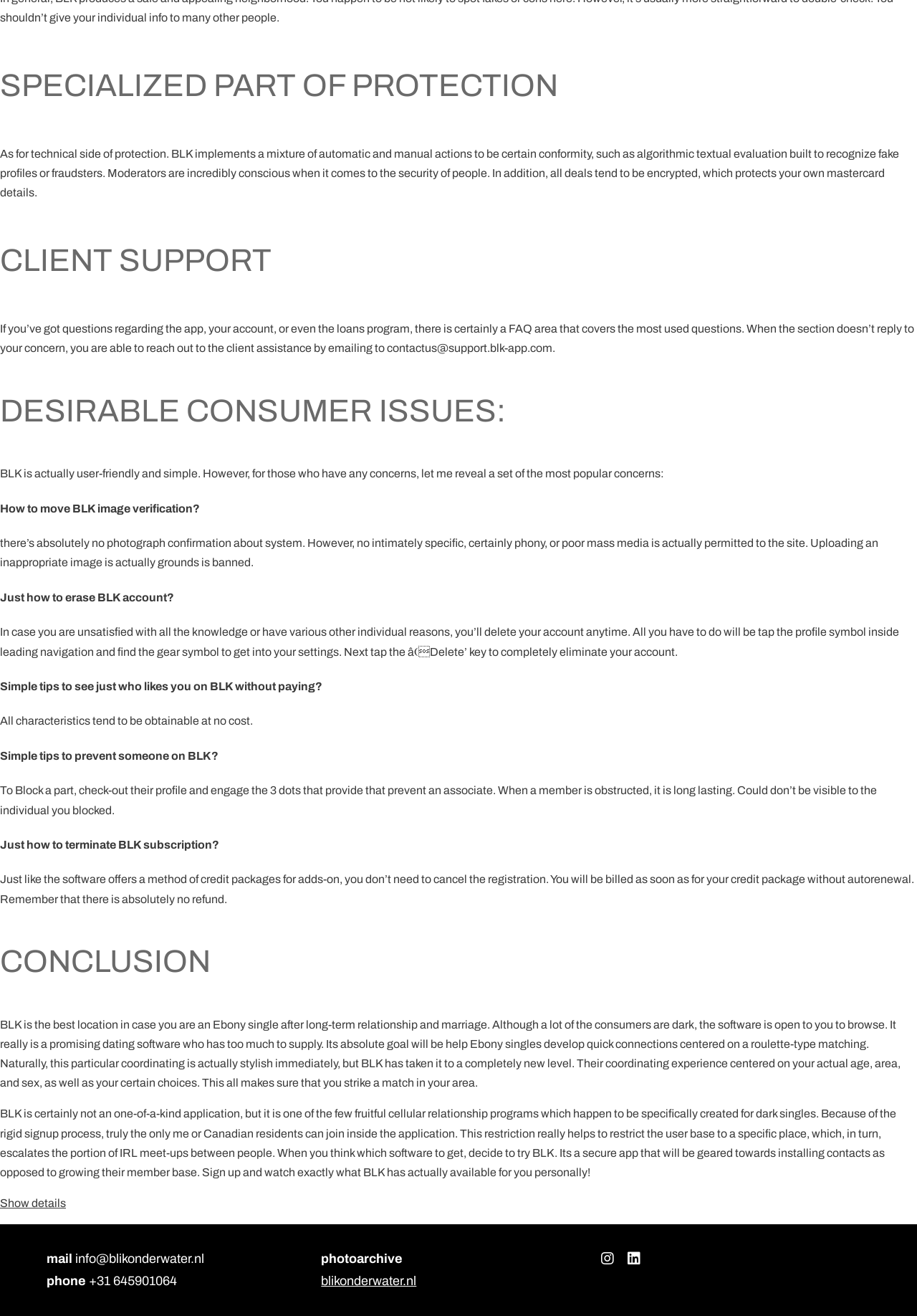What is the main purpose of BLK?
Please answer using one word or phrase, based on the screenshot.

Dating app for Black singles